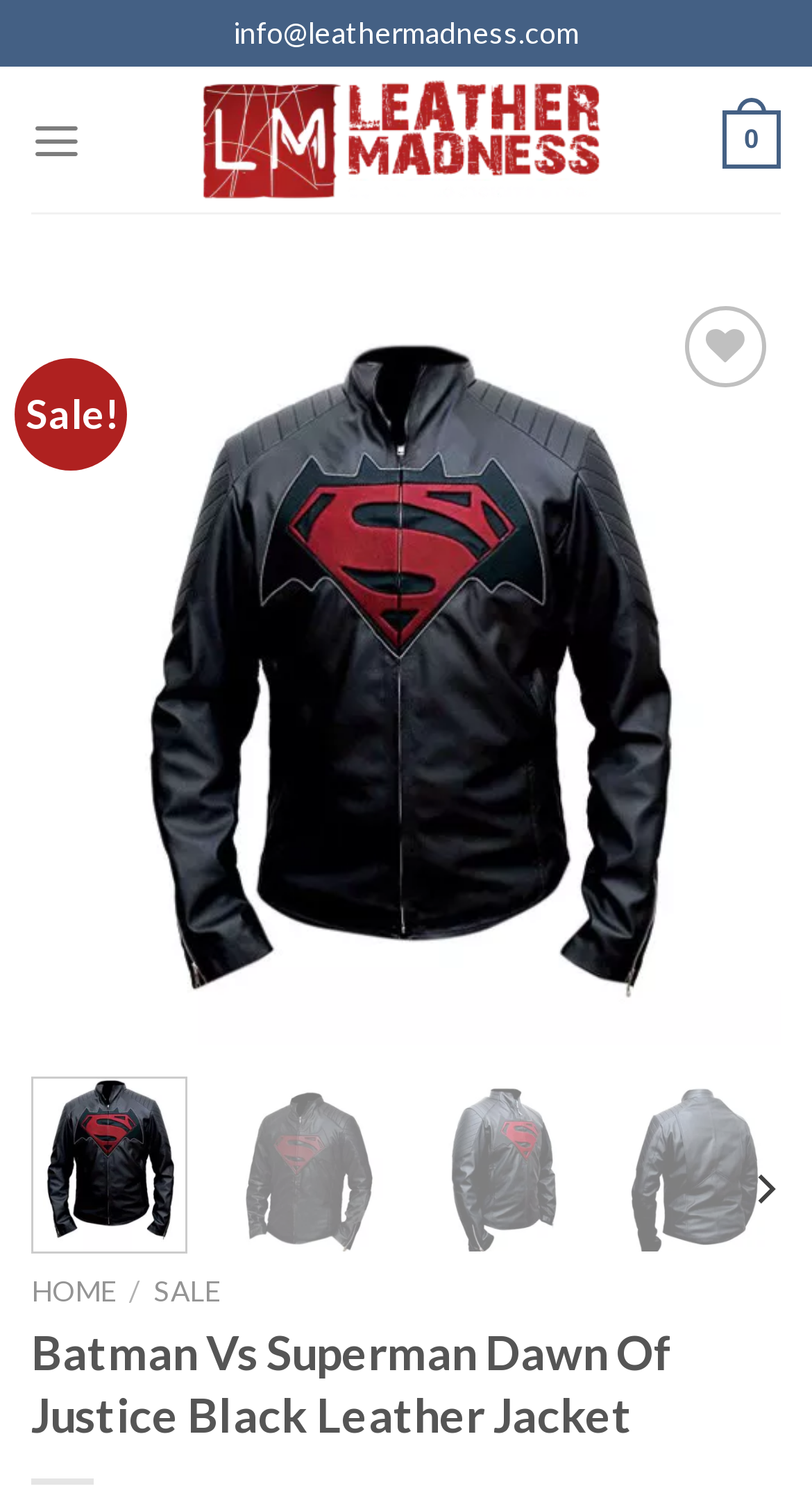Specify the bounding box coordinates of the area to click in order to execute this command: 'Click on the 'Wishlist' button'. The coordinates should consist of four float numbers ranging from 0 to 1, and should be formatted as [left, top, right, bottom].

[0.844, 0.203, 0.944, 0.257]